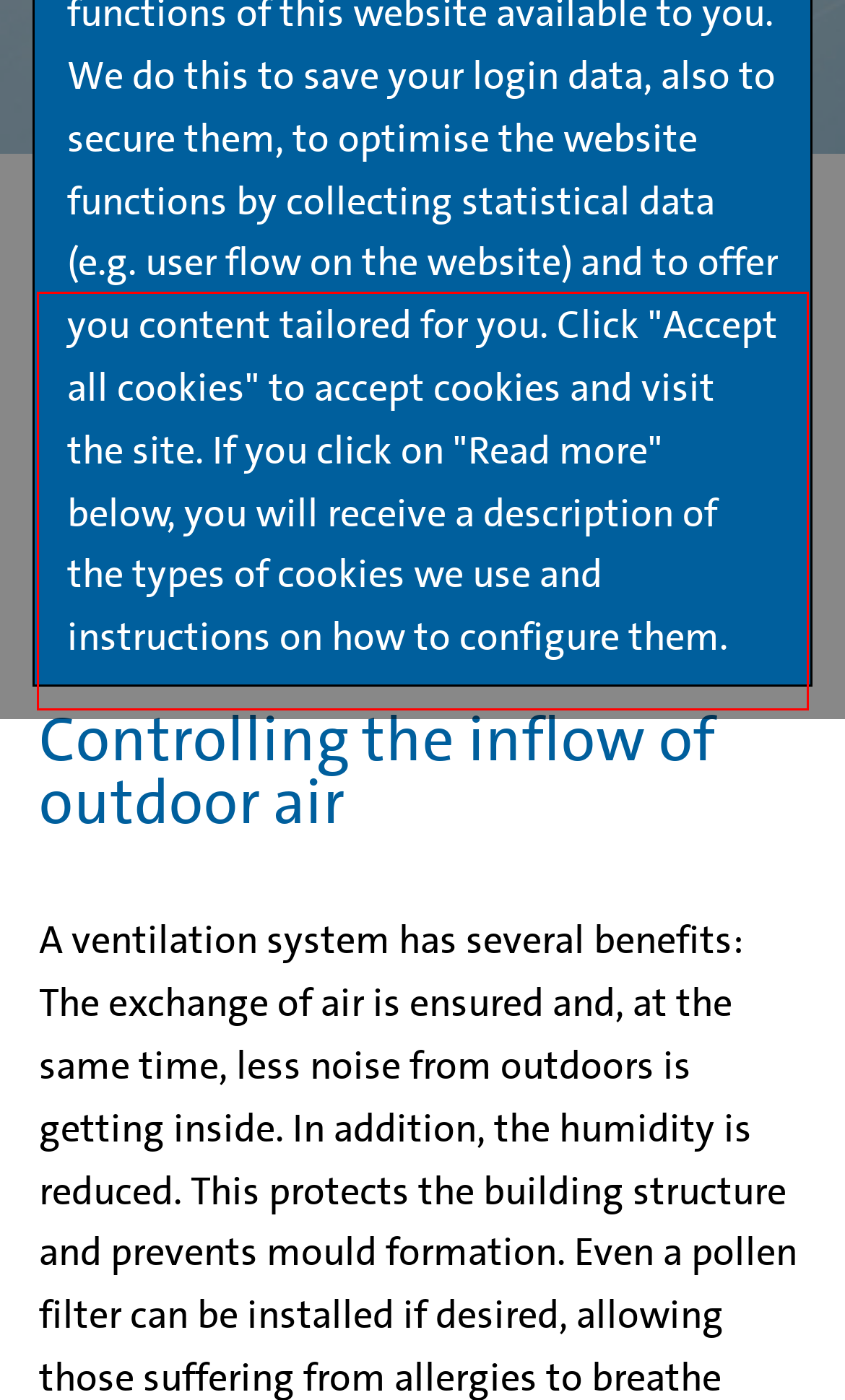Observe the screenshot of the webpage that includes a red rectangle bounding box. Conduct OCR on the content inside this red bounding box and generate the text.

Every room should get fresh air, and the used and moist extract air should be transported to the outside: Using intelligent residential ventilation systems, the exchange of air is easier to control and far more efficient compared to the conventional windo